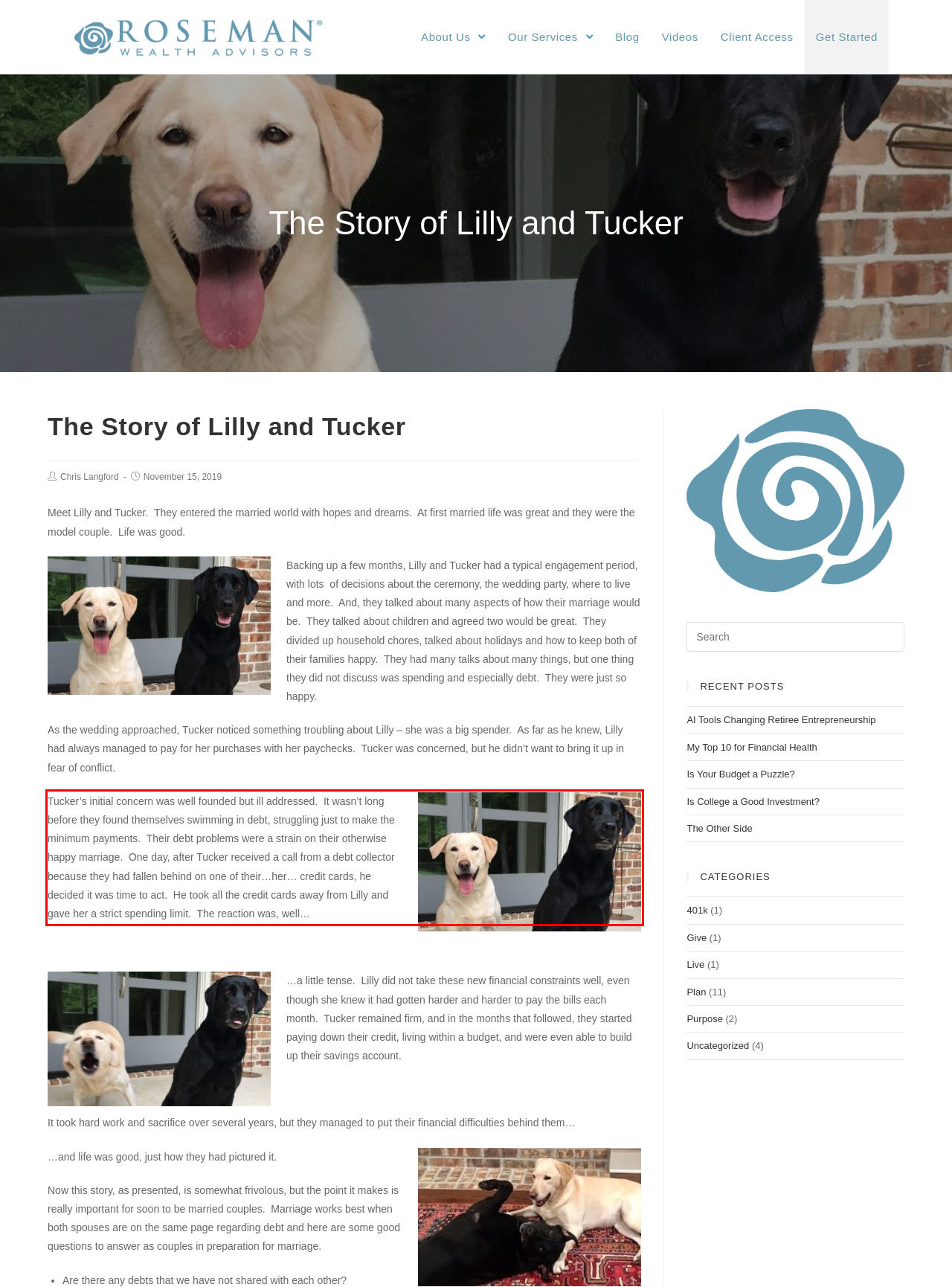Using the webpage screenshot, recognize and capture the text within the red bounding box.

Tucker’s initial concern was well founded but ill addressed. It wasn’t long before they found themselves swimming in debt, struggling just to make the minimum payments. Their debt problems were a strain on their otherwise happy marriage. One day, after Tucker received a call from a debt collector because they had fallen behind on one of their…her… credit cards, he decided it was time to act. He took all the credit cards away from Lilly and gave her a strict spending limit. The reaction was, well…